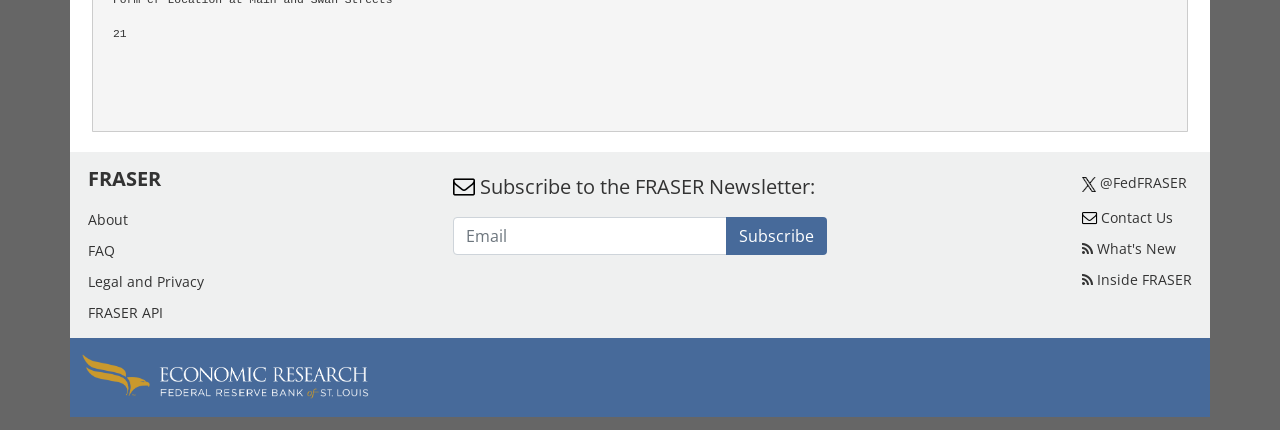What is the purpose of the textbox?
Respond to the question with a single word or phrase according to the image.

To input email